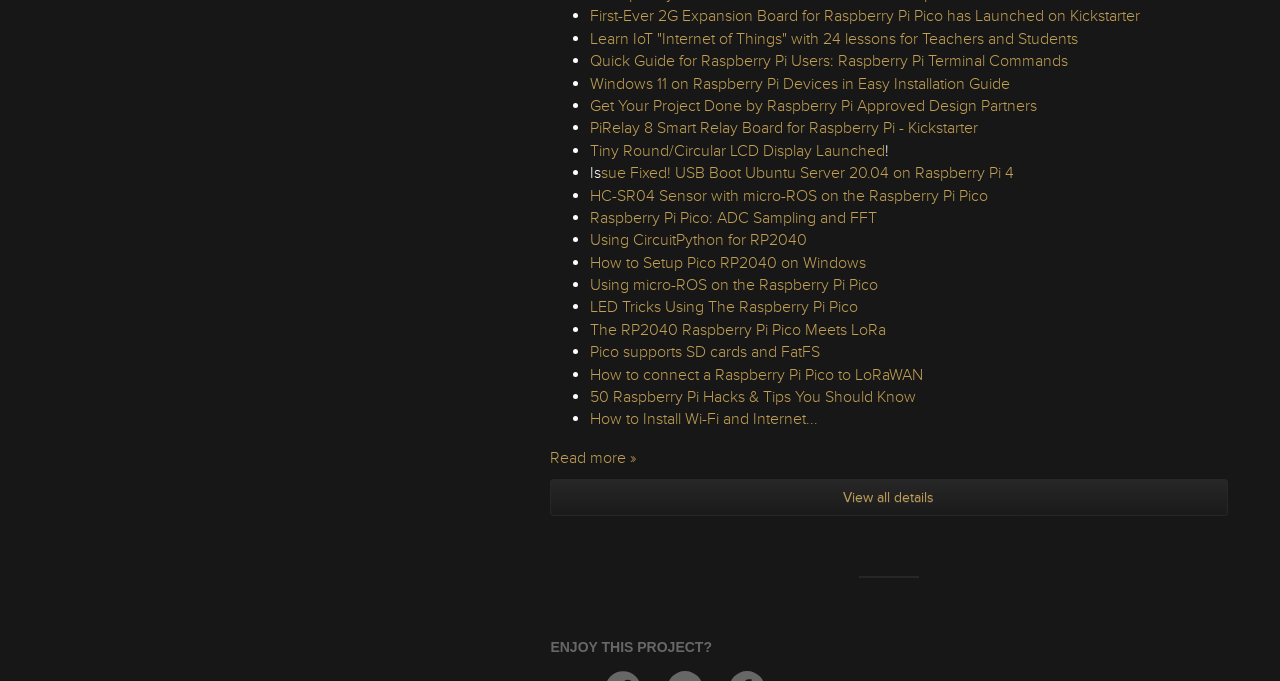Determine the bounding box coordinates of the region I should click to achieve the following instruction: "Get project done by Raspberry Pi approved design partners". Ensure the bounding box coordinates are four float numbers between 0 and 1, i.e., [left, top, right, bottom].

[0.461, 0.141, 0.81, 0.17]